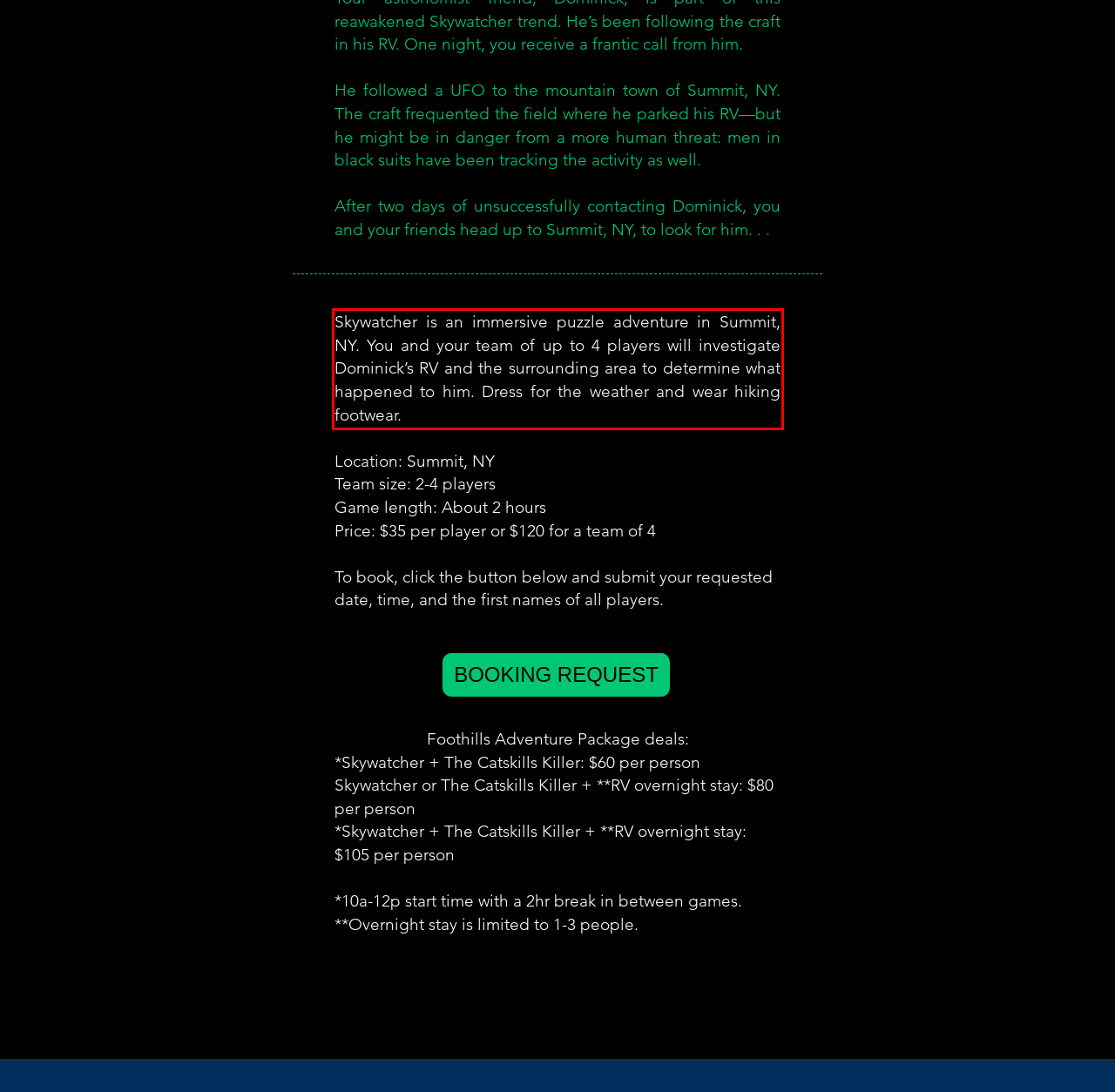View the screenshot of the webpage and identify the UI element surrounded by a red bounding box. Extract the text contained within this red bounding box.

Skywatcher is an immersive puzzle adventure in Summit, NY. You and your team of up to 4 players will investigate Dominick’s RV and the surrounding area to determine what happened to him. Dress for the weather and wear hiking footwear.